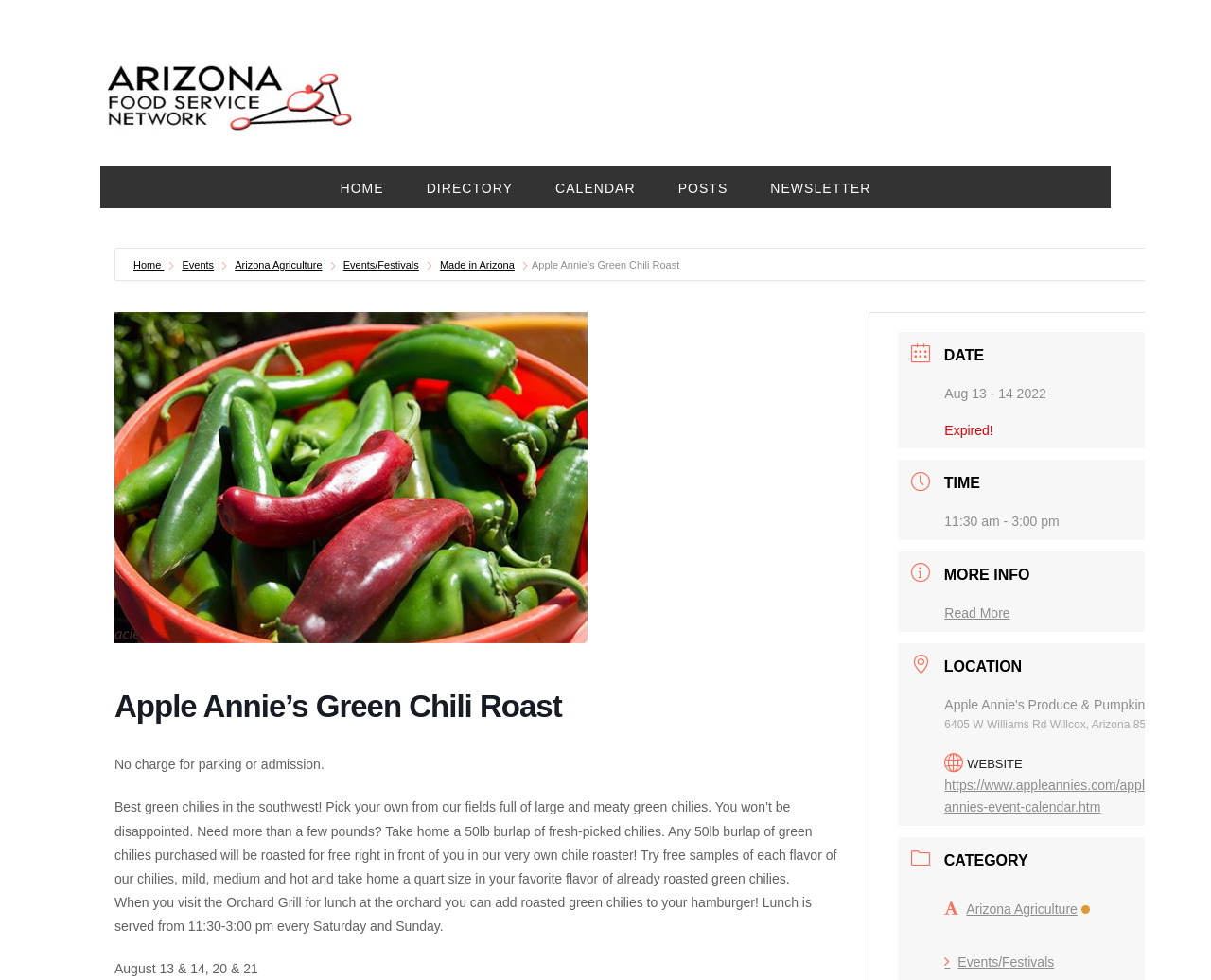What is the location of the event?
Provide a concise answer using a single word or phrase based on the image.

6405 W Williams Rd Willcox, Arizona 85643